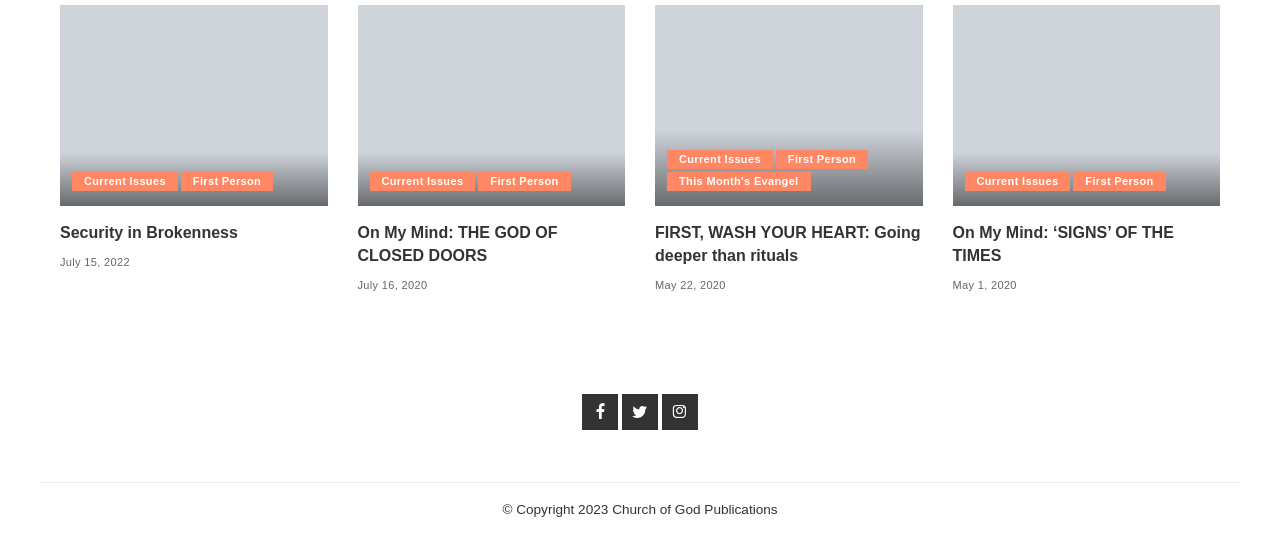What is the copyright information at the bottom of the webpage?
Using the image as a reference, deliver a detailed and thorough answer to the question.

The copyright information can be found by looking at the StaticText element located at the bottom of the webpage, which displays the text '© Copyright 2023 Church of God Publications'.